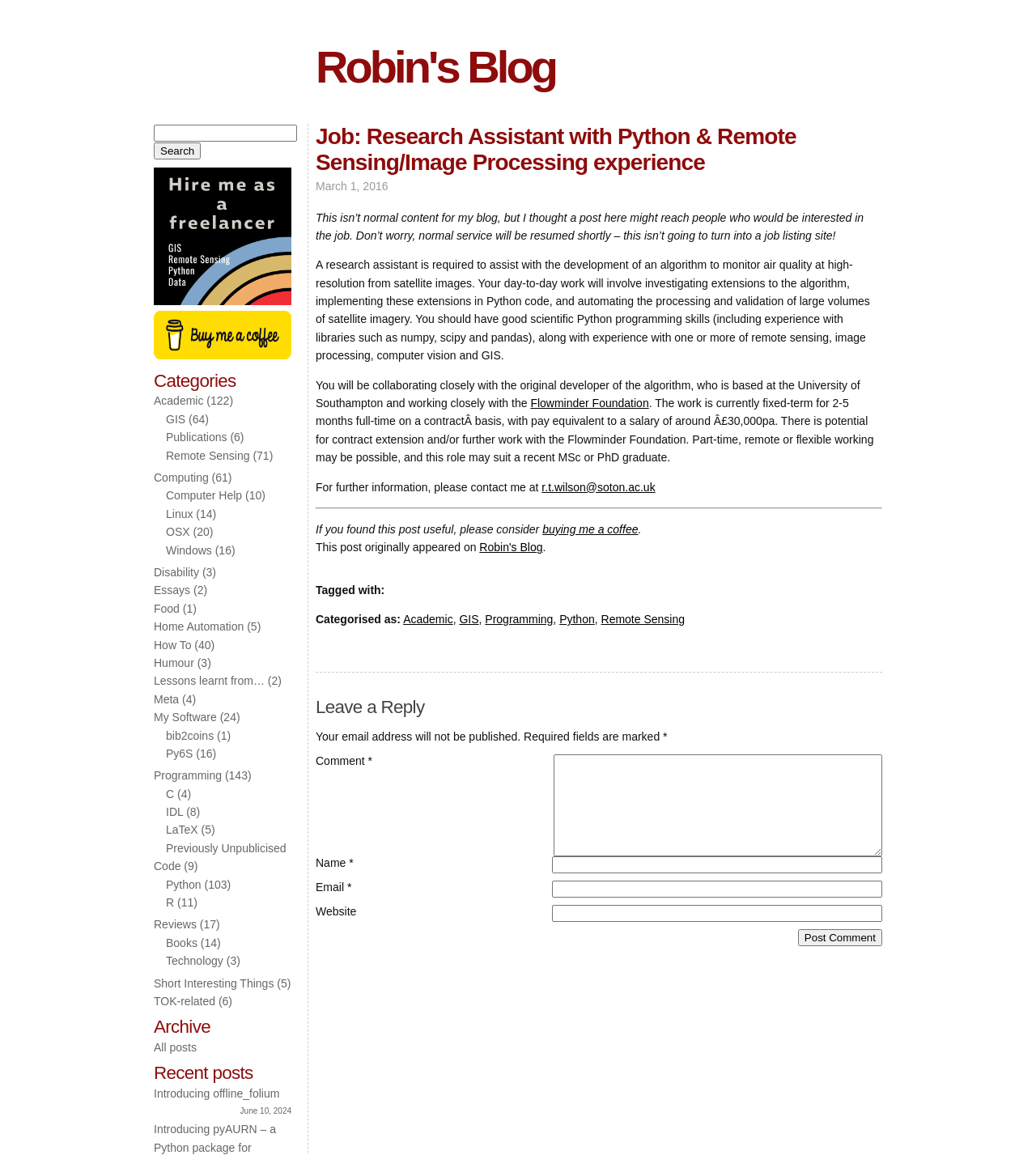Write an elaborate caption that captures the essence of the webpage.

This webpage is a blog post titled "Job: Research Assistant with Python & Remote Sensing/Image Processing experience" on "Robin's Blog". At the top of the page, there is a heading with the blog title "Robin's Blog" and a link to the blog. Below the heading, there is an article section that takes up most of the page. 

The article section starts with a heading that displays the job title, followed by a time stamp indicating that the post was published on March 1, 2016. The main content of the article is a job description, which explains the responsibilities and requirements of a research assistant position. The job involves developing an algorithm to monitor air quality from satellite images, and the ideal candidate should have experience with Python programming, remote sensing, image processing, and GIS.

The job description is divided into several paragraphs, with links to the "Flowminder Foundation" and an email address for further information. There is also a separator line below the job description, followed by a section that encourages readers to support the blog by buying a coffee.

At the bottom of the article section, there are tags and categories related to the job post, including "Academic", "GIS", "Programming", "Python", and "Remote Sensing". 

On the right side of the page, there is a search bar at the top, followed by a "Buy Me A Coffee" button with an image, and a list of categories including "Academic", "GIS", "Publications", "Remote Sensing", and others. Each category has a number in parentheses indicating the number of posts in that category.